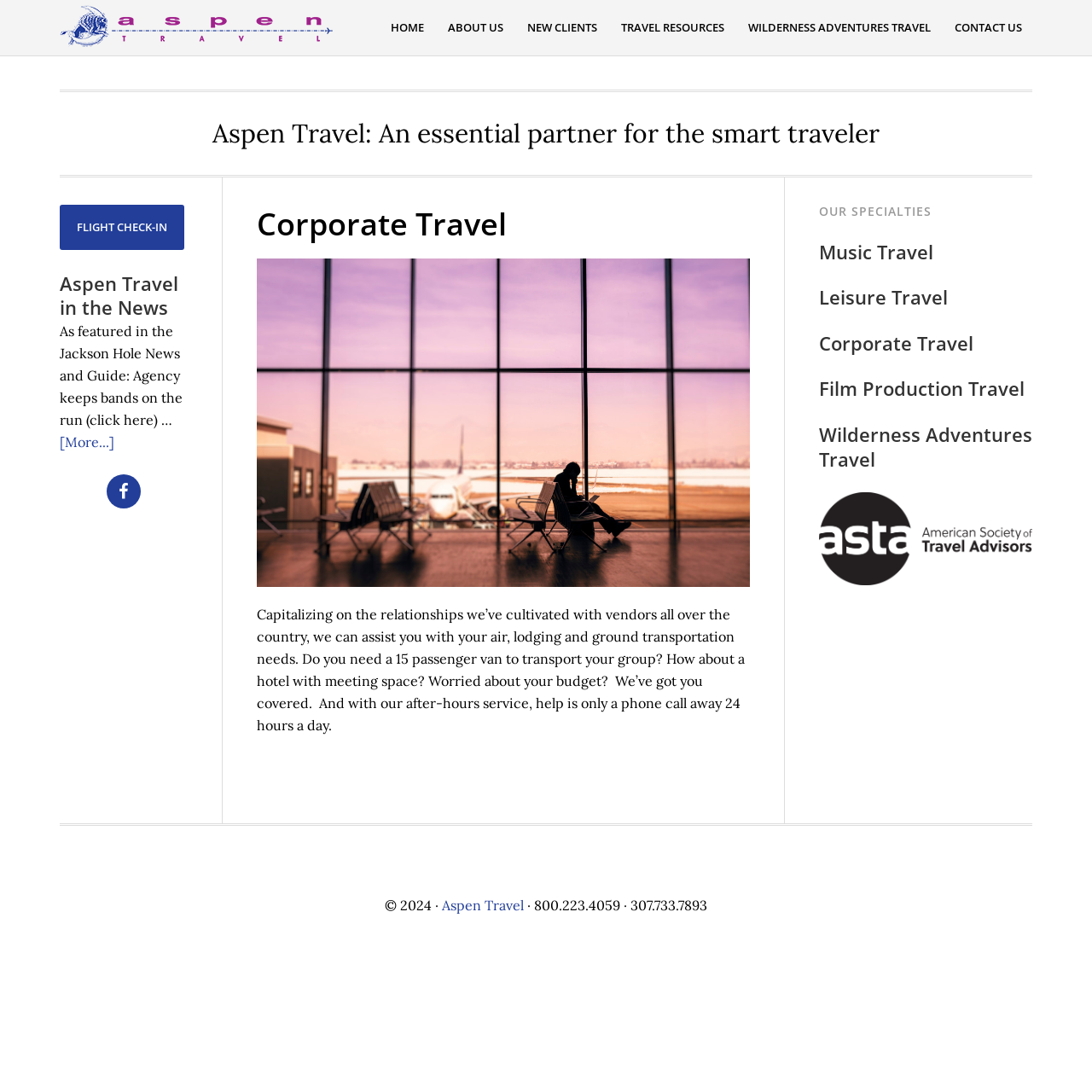What is the name of the image on the webpage?
Provide a detailed and extensive answer to the question.

The image on the webpage is labeled as 'iStockCorporate_000019707000_Large', which can be found in the article section under the 'Corporate Travel' heading. The image is accompanied by a paragraph describing the company's services.